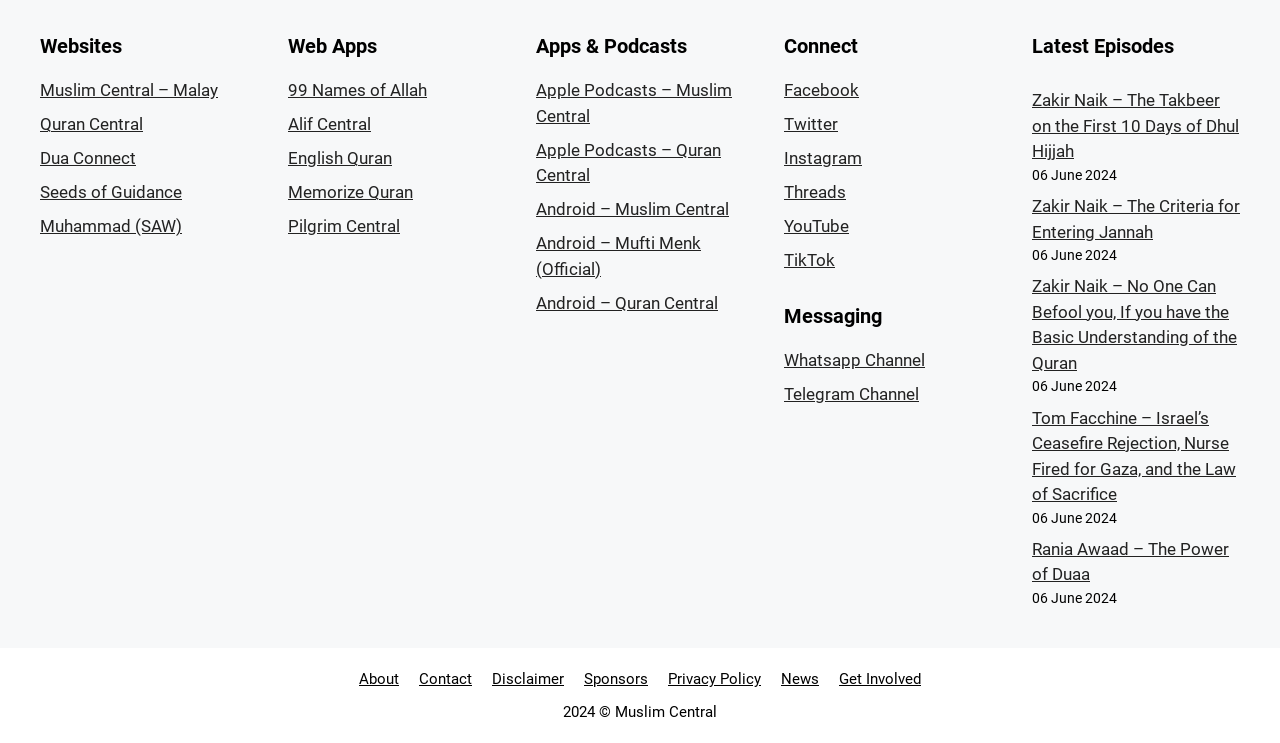Respond to the question with just a single word or phrase: 
What is the date of the first episode under 'Latest Episodes'?

06 June 2024